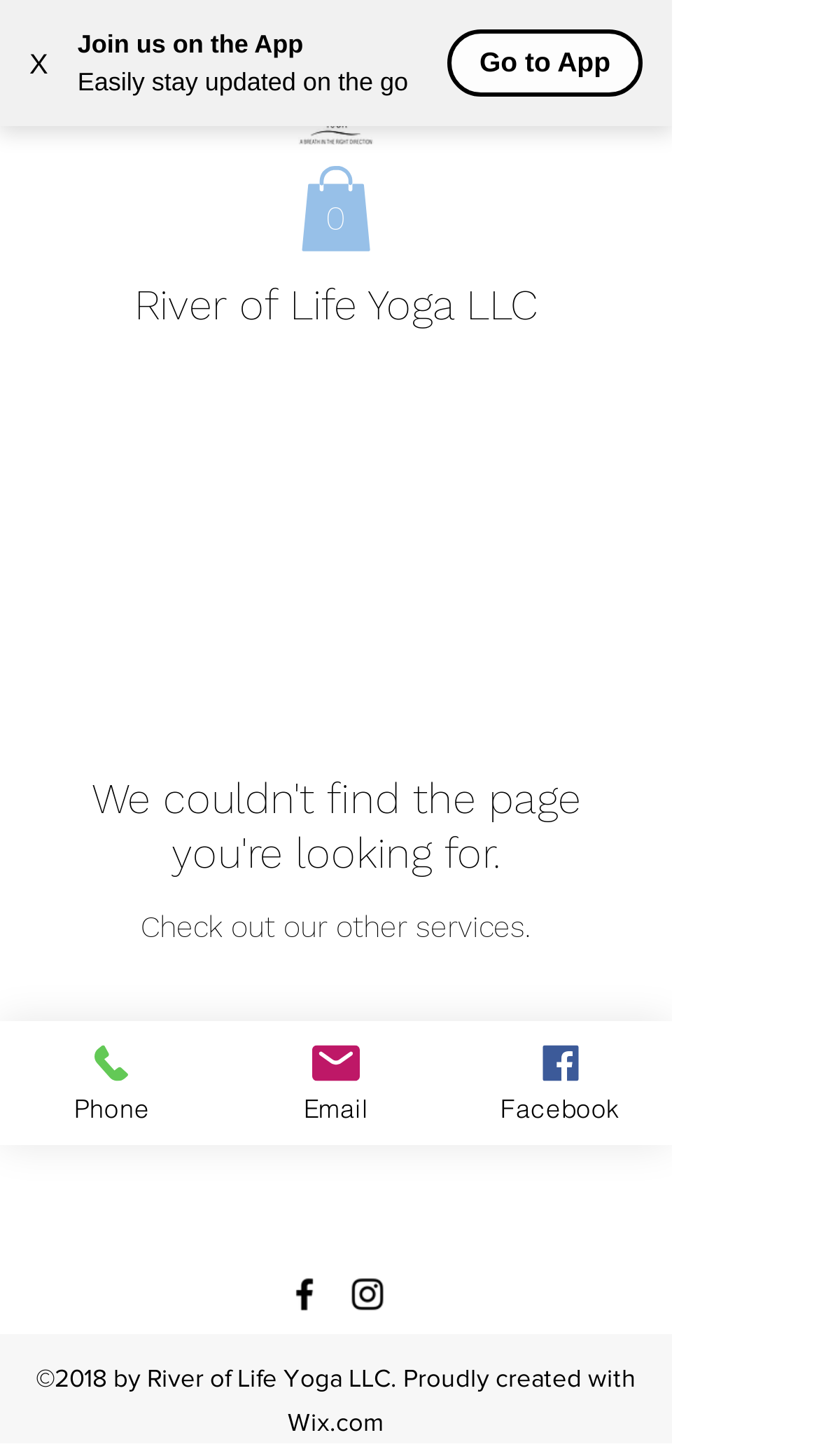Indicate the bounding box coordinates of the clickable region to achieve the following instruction: "Close the dialog."

[0.0, 0.012, 0.095, 0.074]